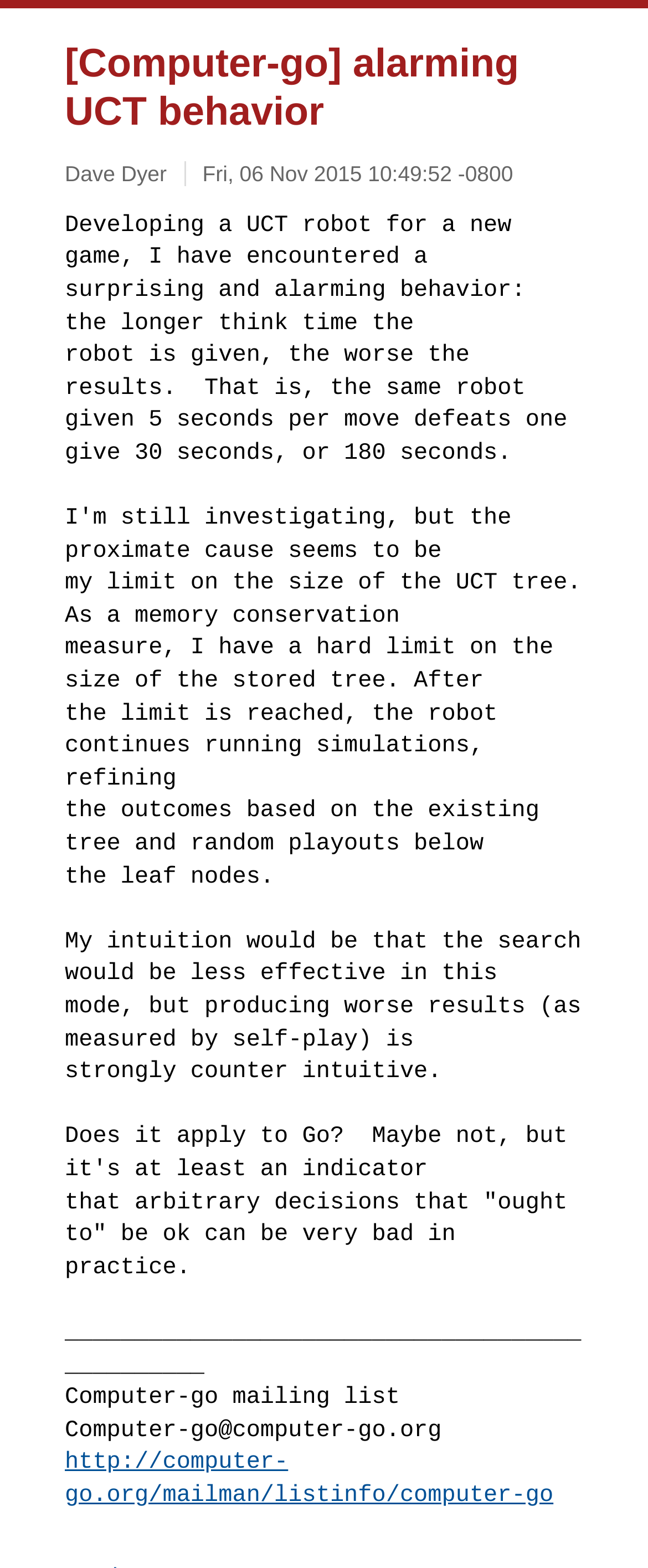Find and generate the main title of the webpage.

[Computer-go] alarming UCT behavior